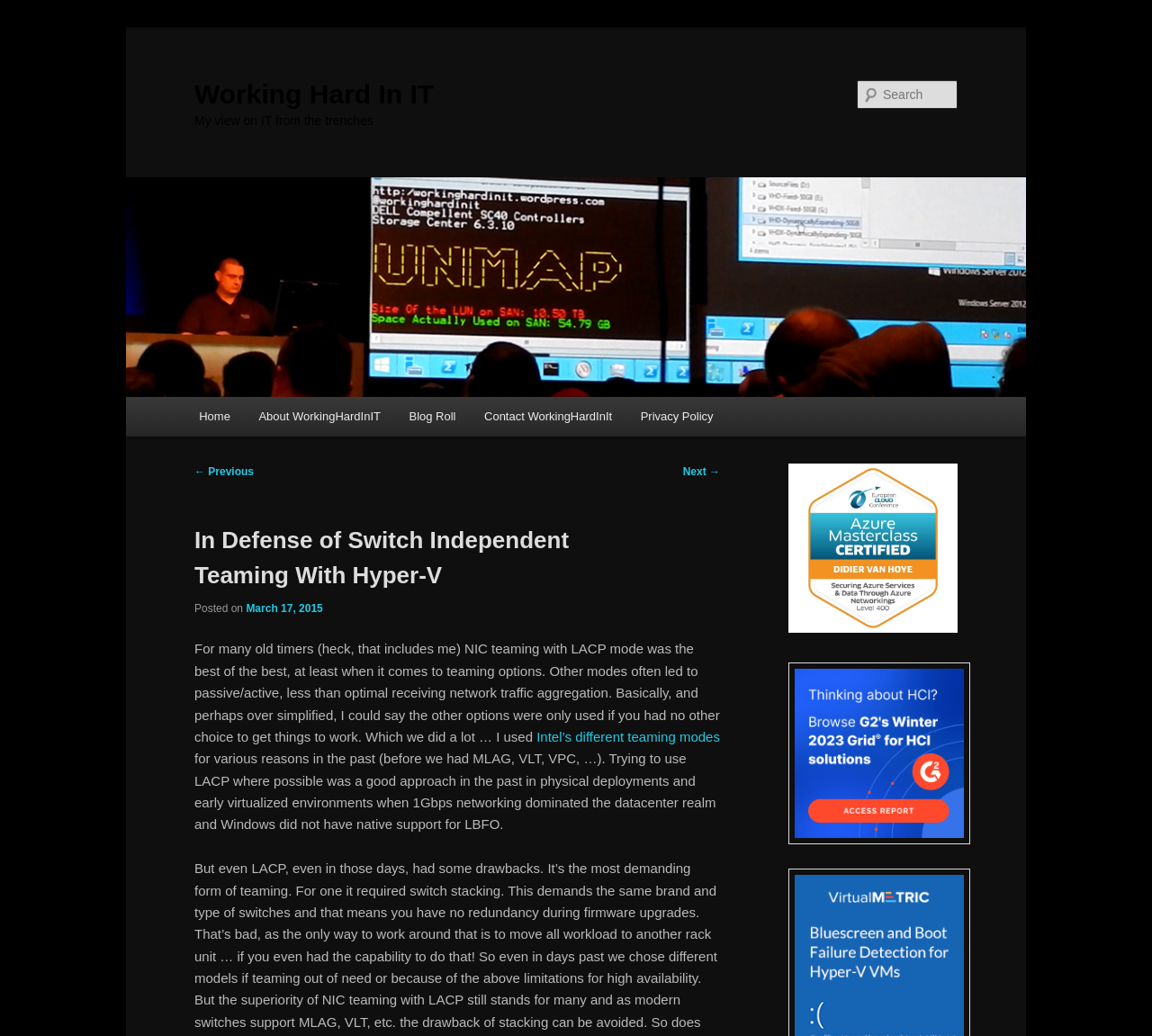Identify the bounding box coordinates of the area you need to click to perform the following instruction: "Search for something".

[0.744, 0.077, 0.831, 0.105]